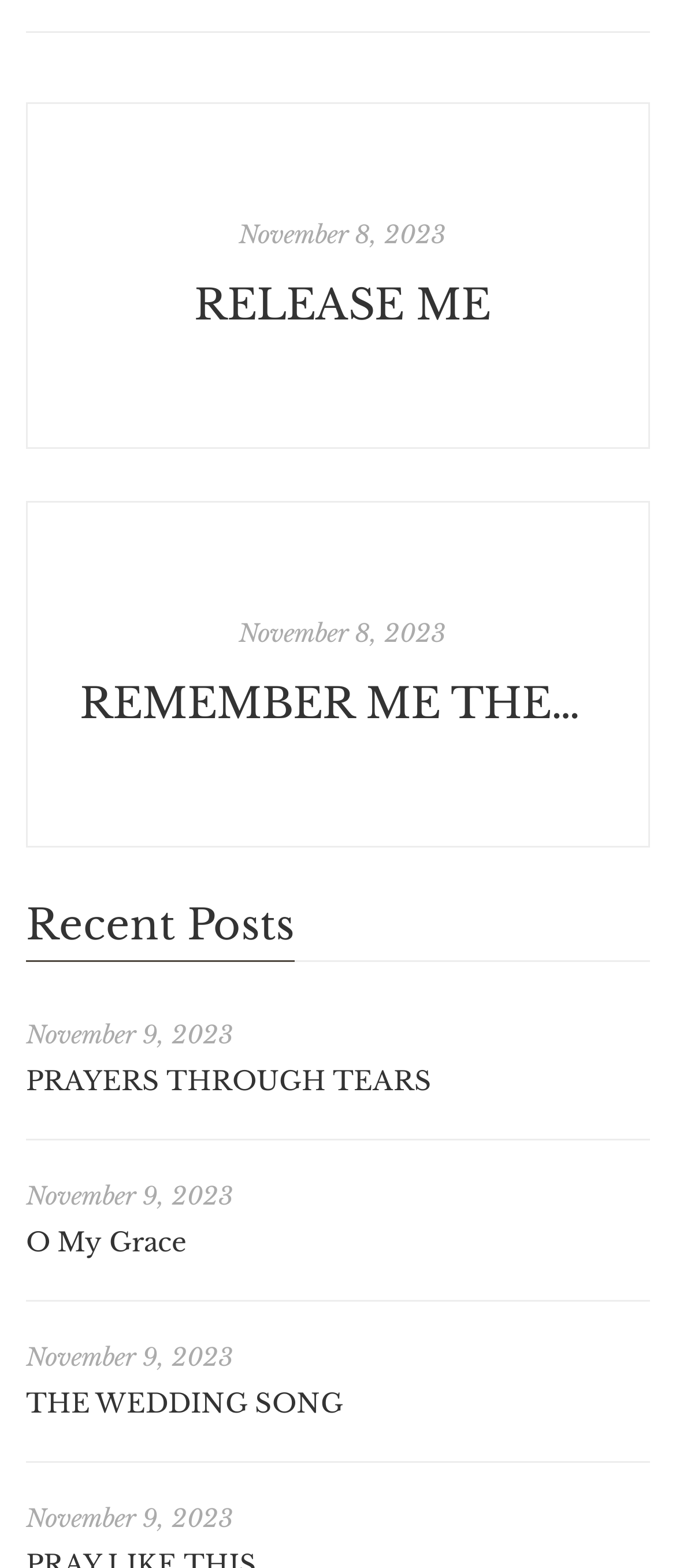Locate the bounding box coordinates of the region to be clicked to comply with the following instruction: "Read Palworld Update 0.2.1.0 Patch Notes". The coordinates must be four float numbers between 0 and 1, in the form [left, top, right, bottom].

None